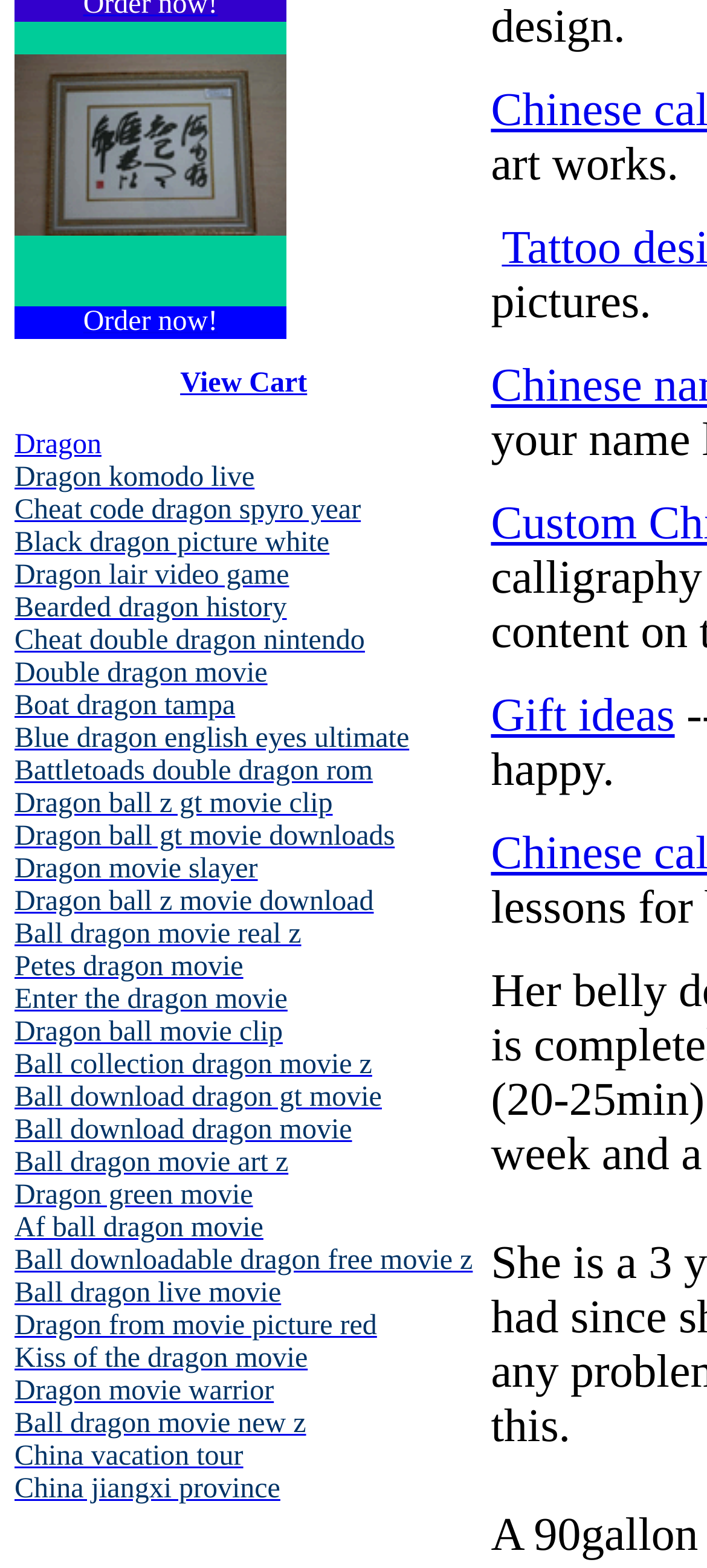For the following element description, predict the bounding box coordinates in the format (top-left x, top-left y, bottom-right x, bottom-right y). All values should be floating point numbers between 0 and 1. Description: Dragon ball gt movie downloads

[0.021, 0.524, 0.558, 0.543]